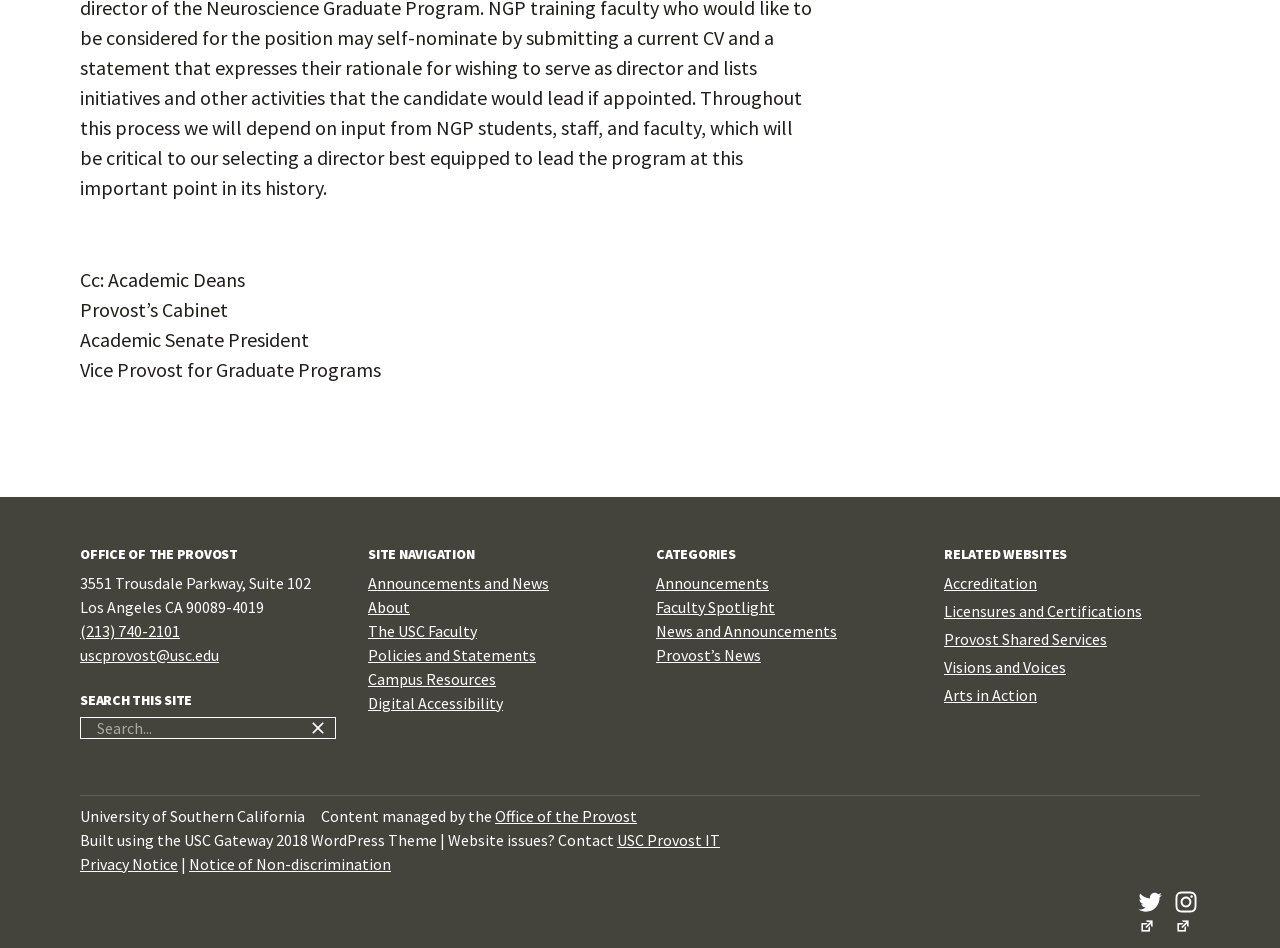What is the address of the Office of the Provost?
Use the information from the image to give a detailed answer to the question.

I found the address by looking at the 'OFFICE OF THE PROVOST' section, where it lists the address as '3551 Trousdale Parkway, Suite 102'.